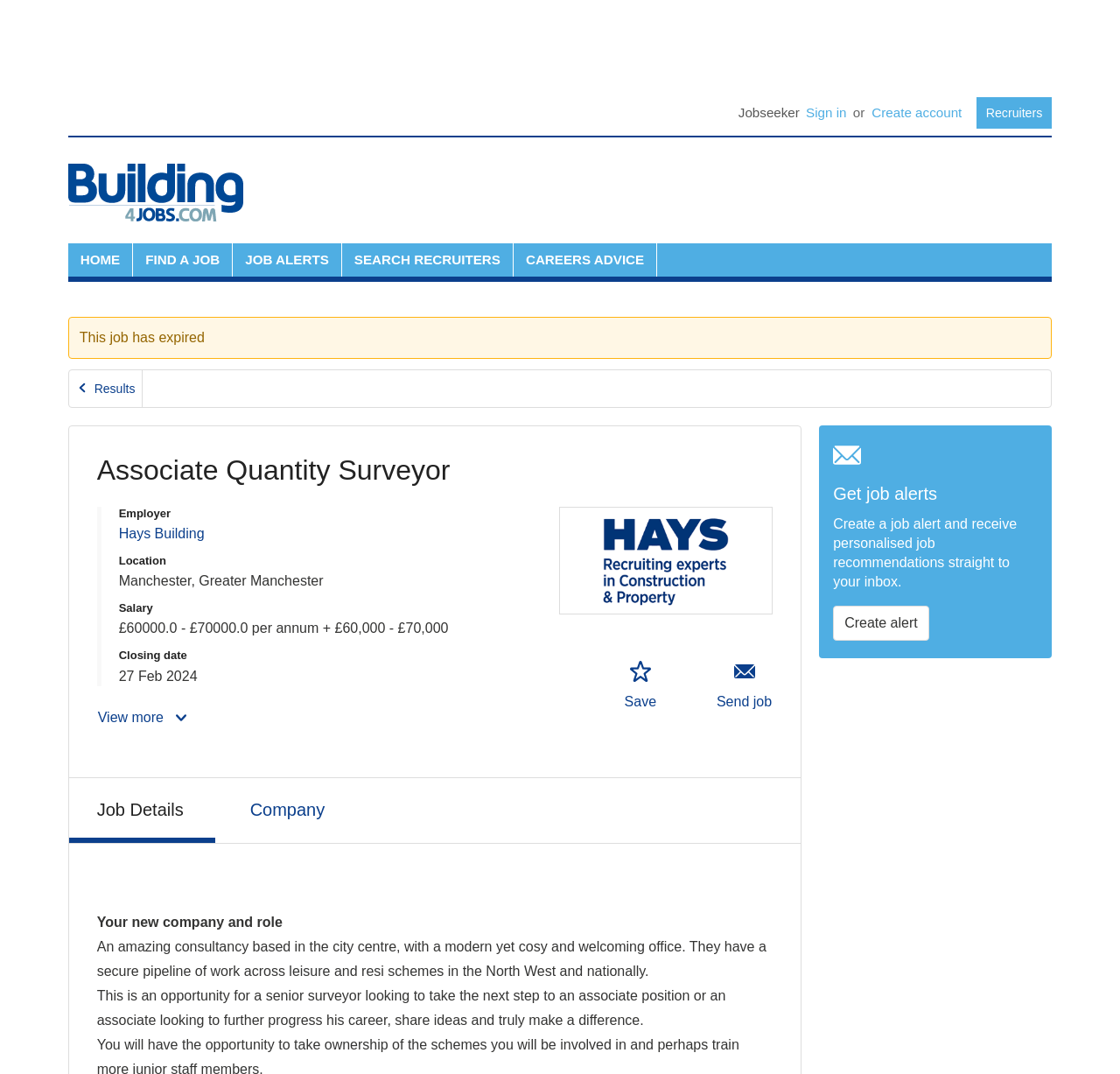What is the salary range of the job?
Please provide a detailed and thorough answer to the question.

I determined the salary range by looking at the description list detail element with the text '£60000.0 - £70000.0 per annum + £60,000 - £70,000' which is located under the 'Salary' term.